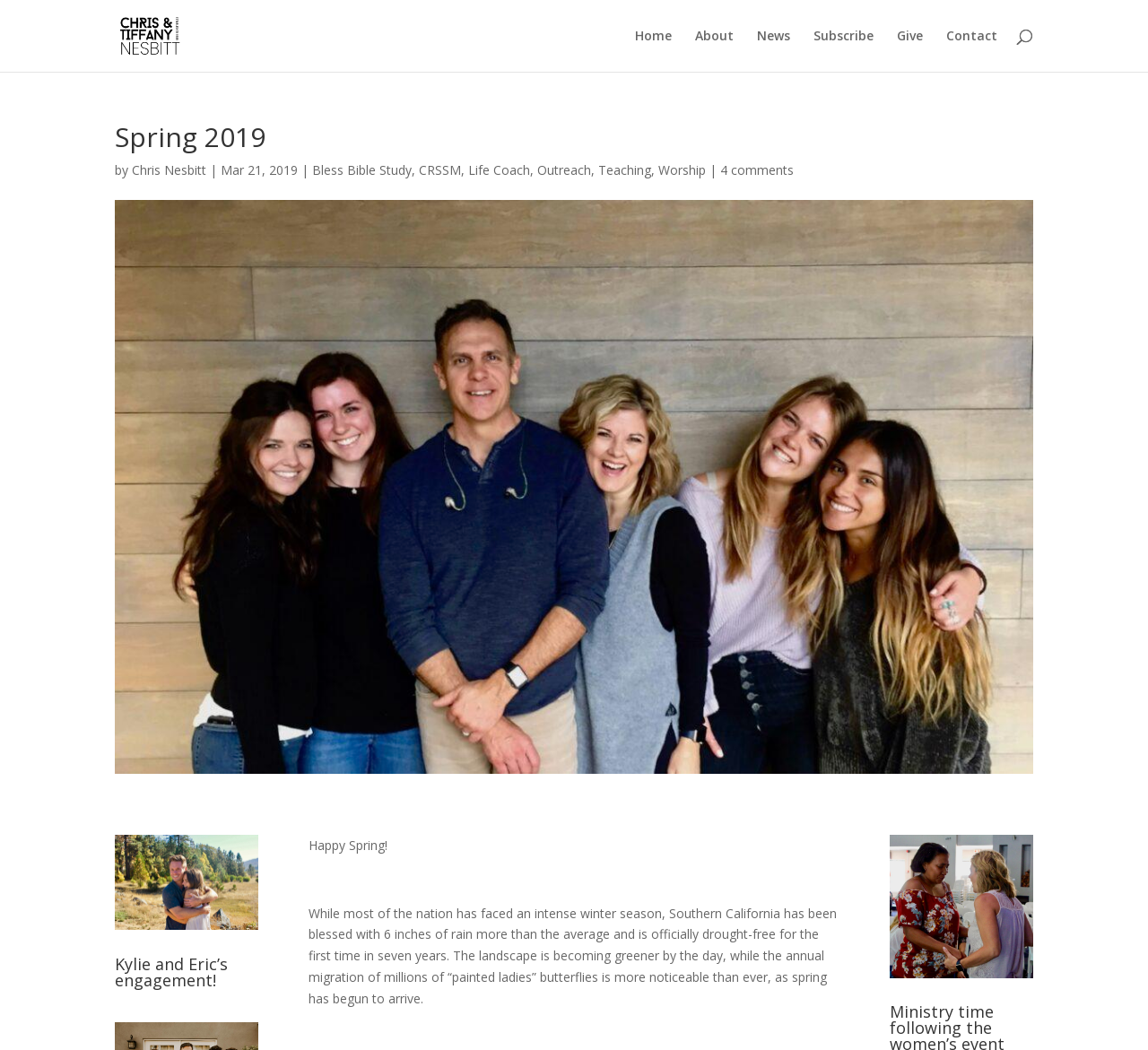Locate the bounding box coordinates of the area you need to click to fulfill this instruction: 'Search for something'. The coordinates must be in the form of four float numbers ranging from 0 to 1: [left, top, right, bottom].

[0.1, 0.0, 0.9, 0.001]